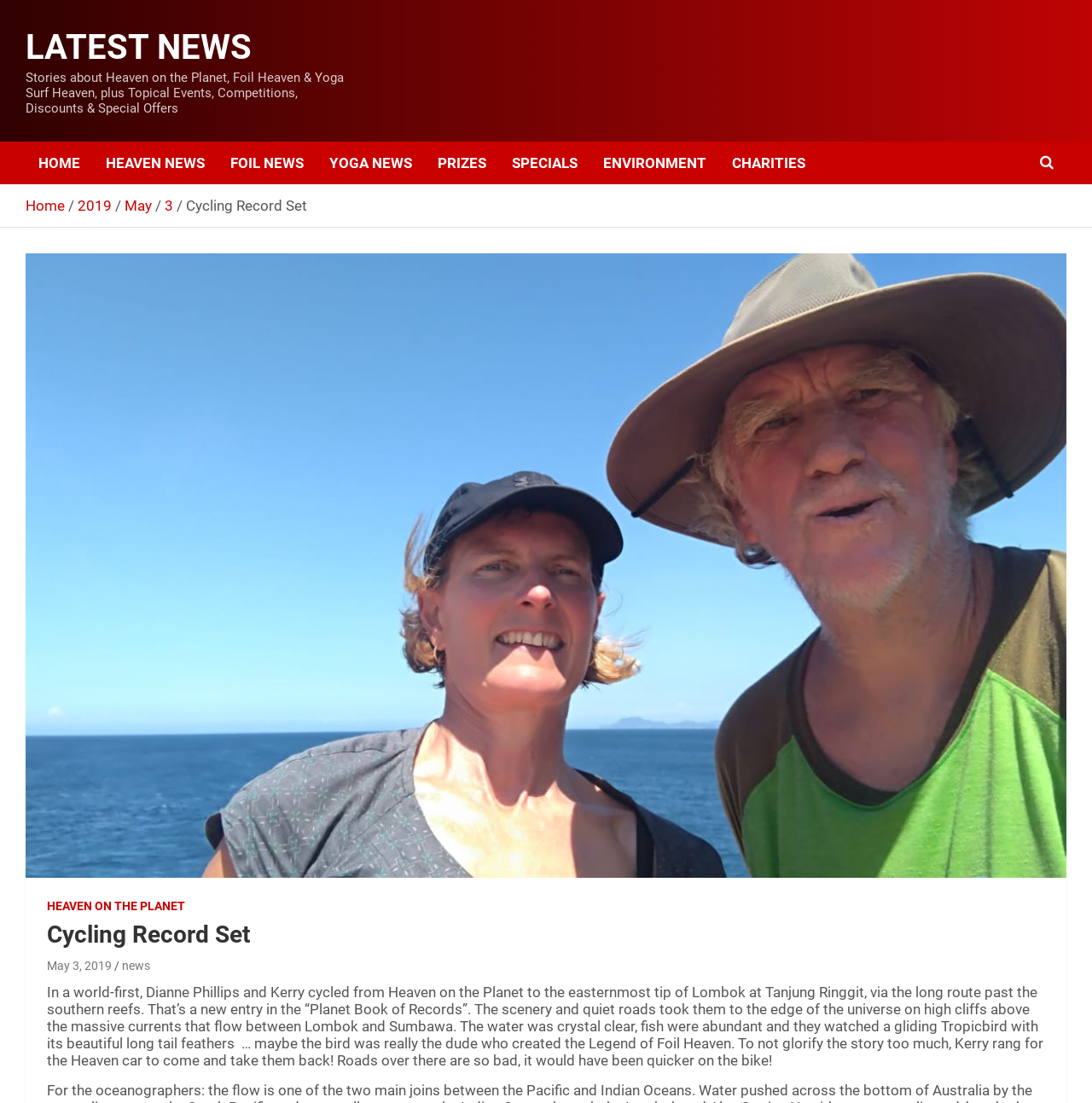Locate the bounding box coordinates of the clickable element to fulfill the following instruction: "read about Cycling Record Set". Provide the coordinates as four float numbers between 0 and 1 in the format [left, top, right, bottom].

[0.17, 0.179, 0.281, 0.194]